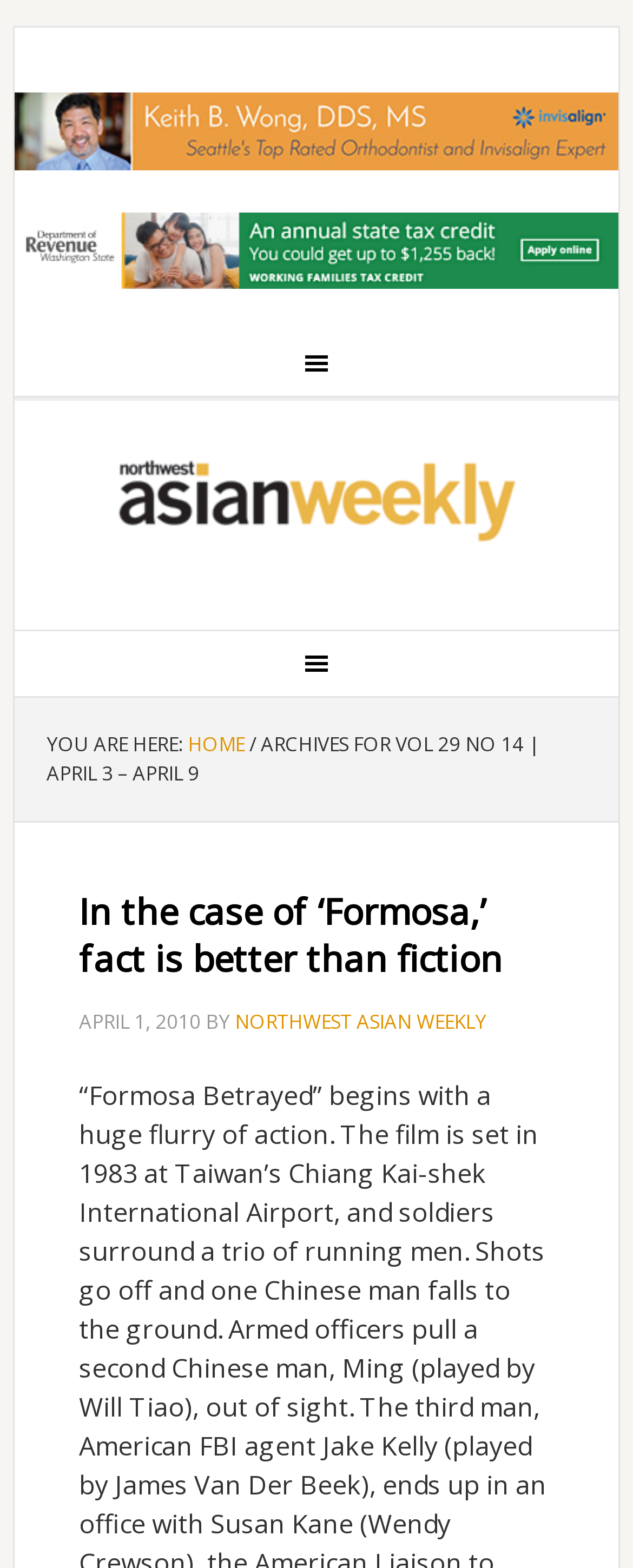Please respond to the question using a single word or phrase:
What is the title of the first article on the page?

In the case of ‘Formosa,’ fact is better than fiction